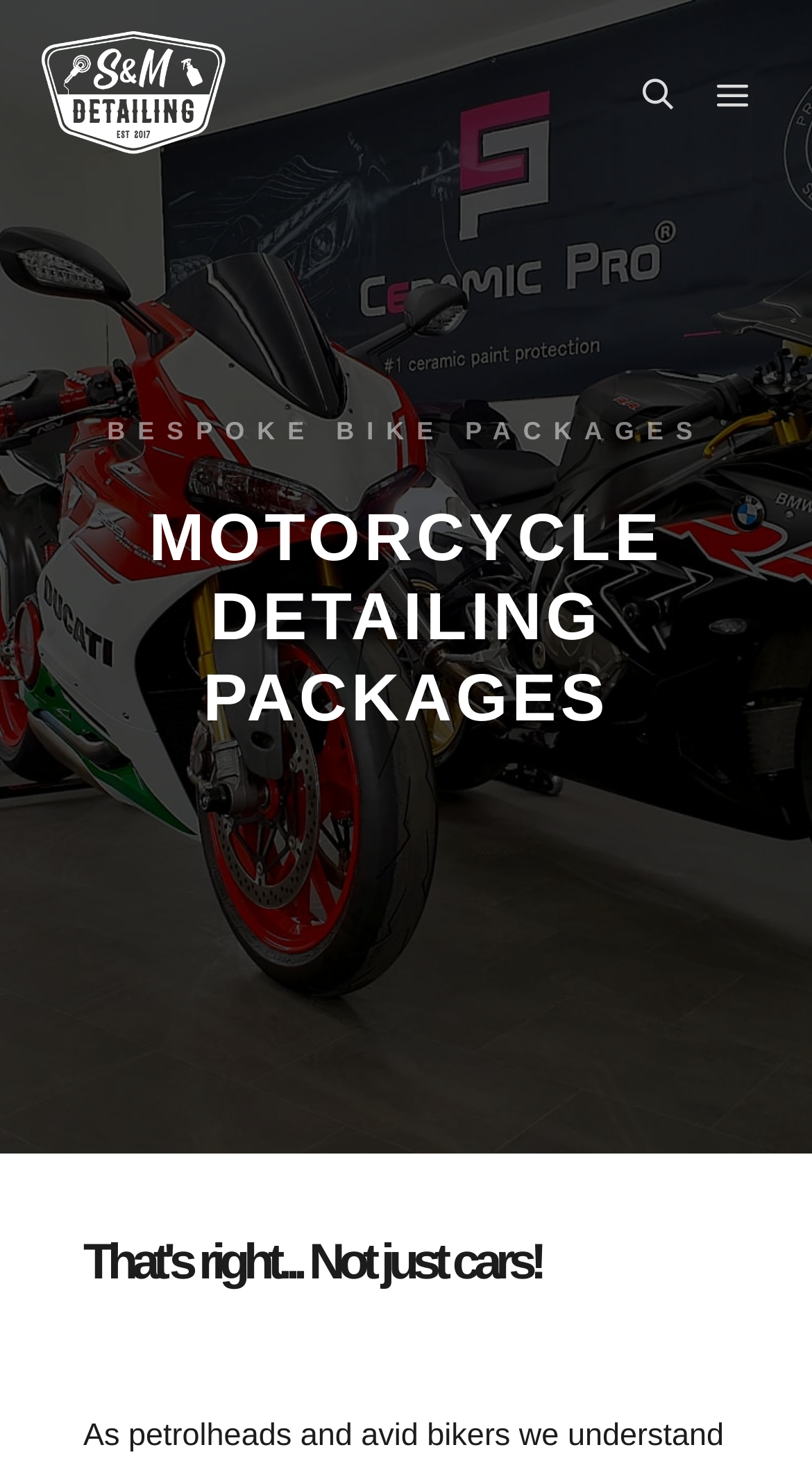Give a one-word or short phrase answer to this question: 
What is the main menu button icon?

